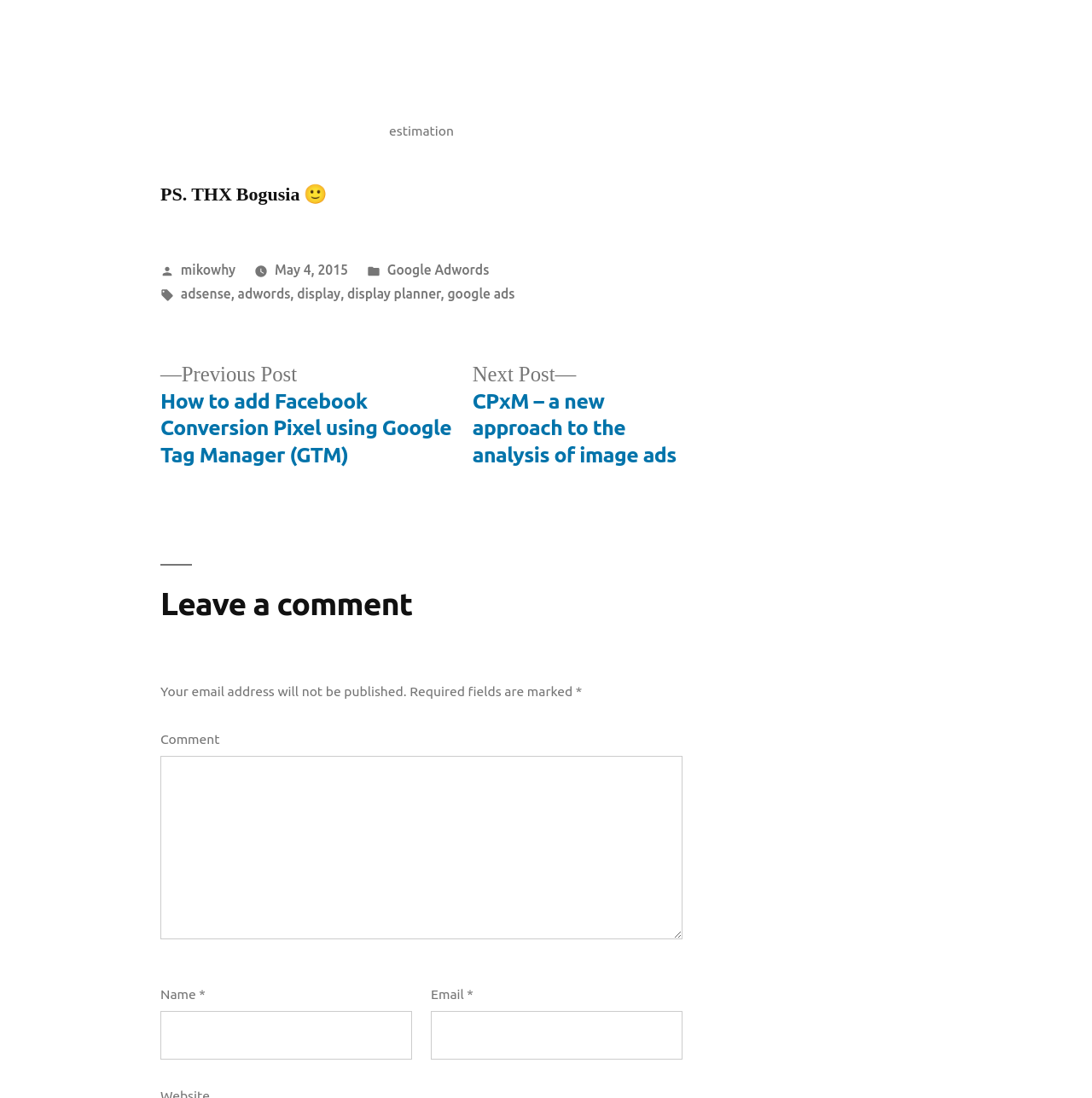Determine the bounding box coordinates of the clickable element necessary to fulfill the instruction: "Get in touch with the company". Provide the coordinates as four float numbers within the 0 to 1 range, i.e., [left, top, right, bottom].

None